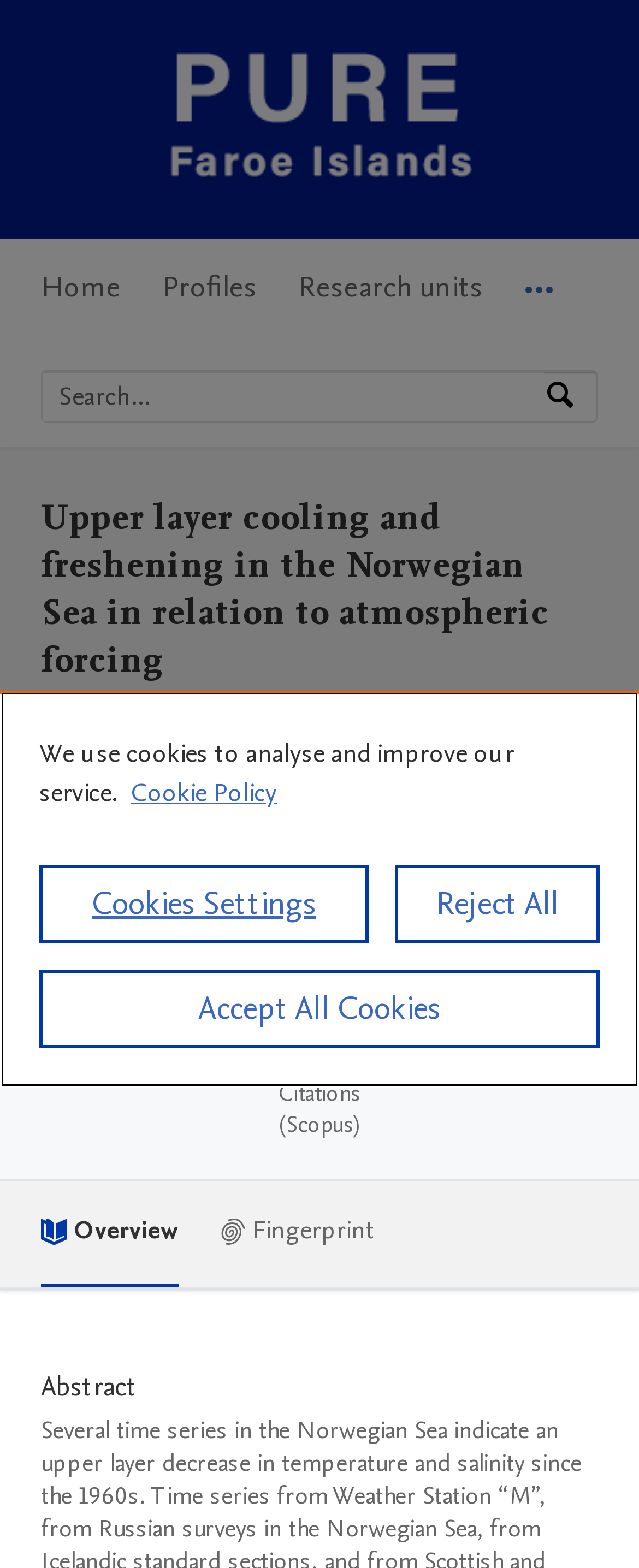Using a single word or phrase, answer the following question: 
What is the name of the logo?

PURE Faroe Islands Logo